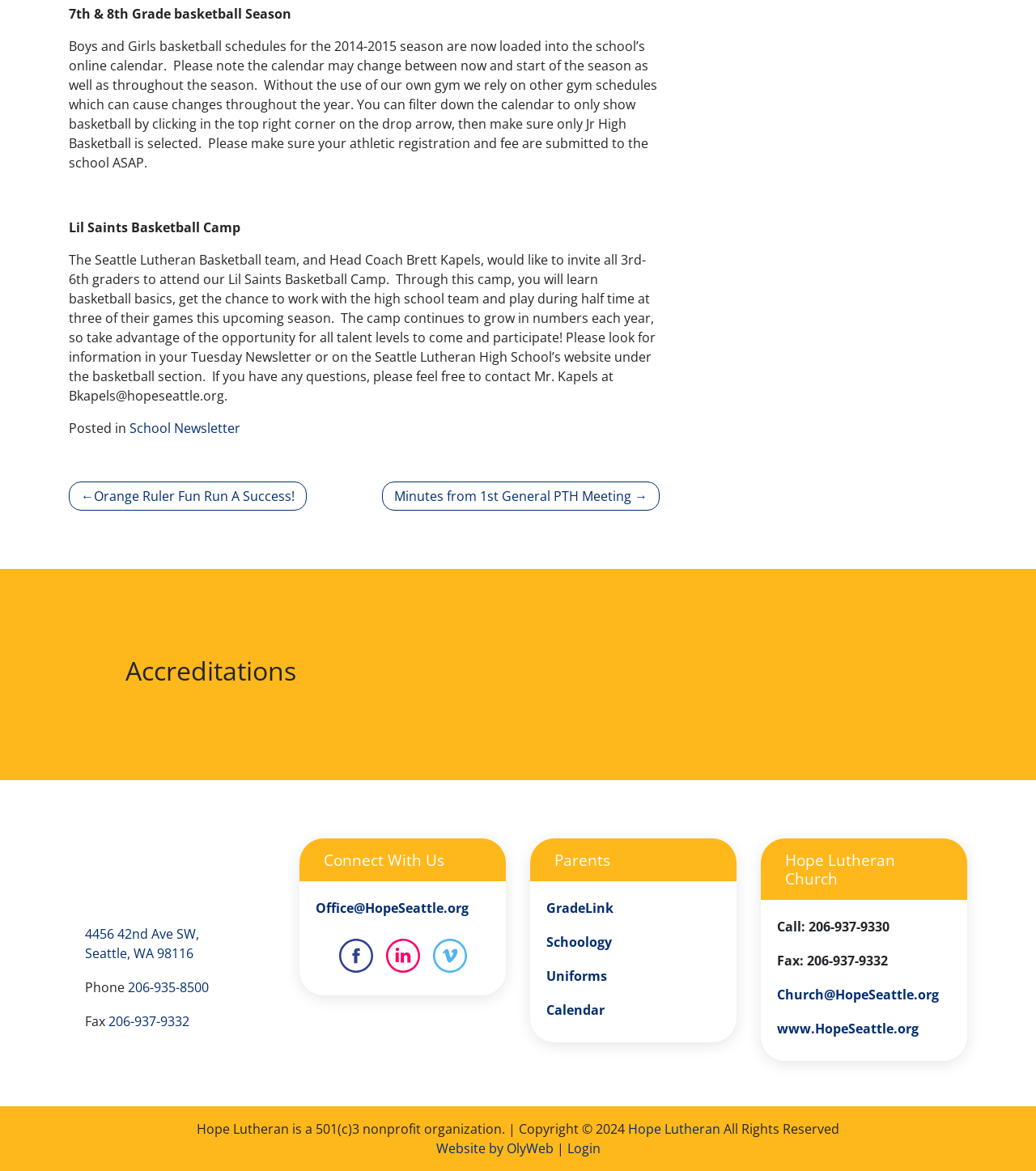Give a one-word or short-phrase answer to the following question: 
What is the address of the school?

4456 42nd Ave SW, Seattle, WA 98116